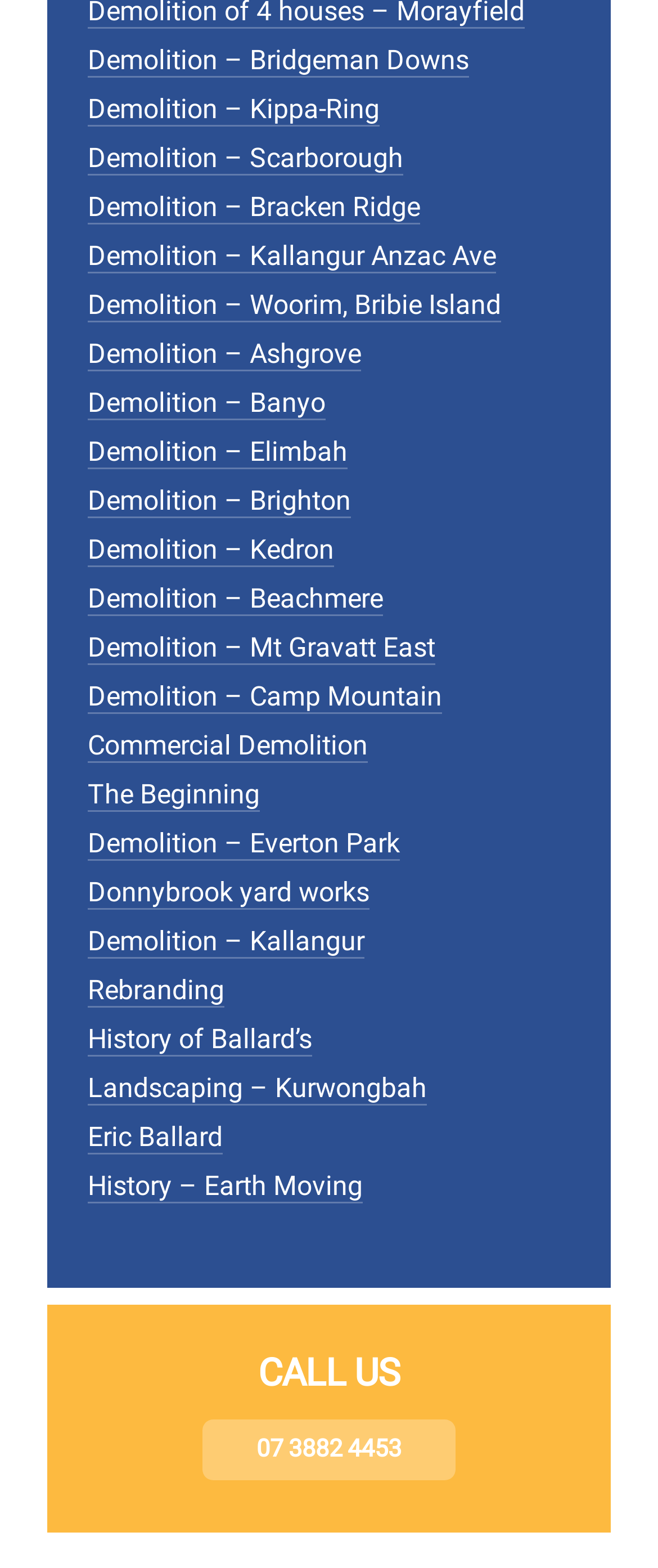Could you provide the bounding box coordinates for the portion of the screen to click to complete this instruction: "Click on Demolition – Bridgeman Downs"?

[0.133, 0.028, 0.713, 0.049]